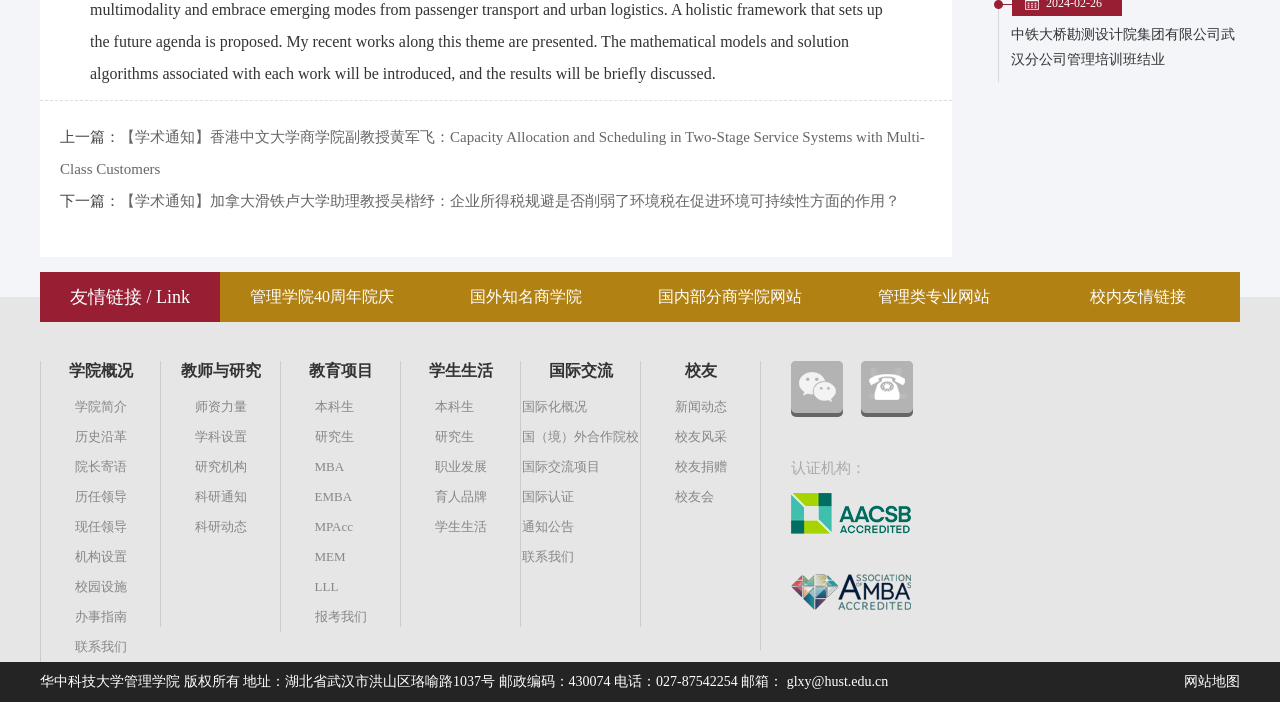Using the provided description 办事指南, find the bounding box coordinates for the UI element. Provide the coordinates in (top-left x, top-left y, bottom-right x, bottom-right y) format, ensuring all values are between 0 and 1.

[0.058, 0.868, 0.099, 0.889]